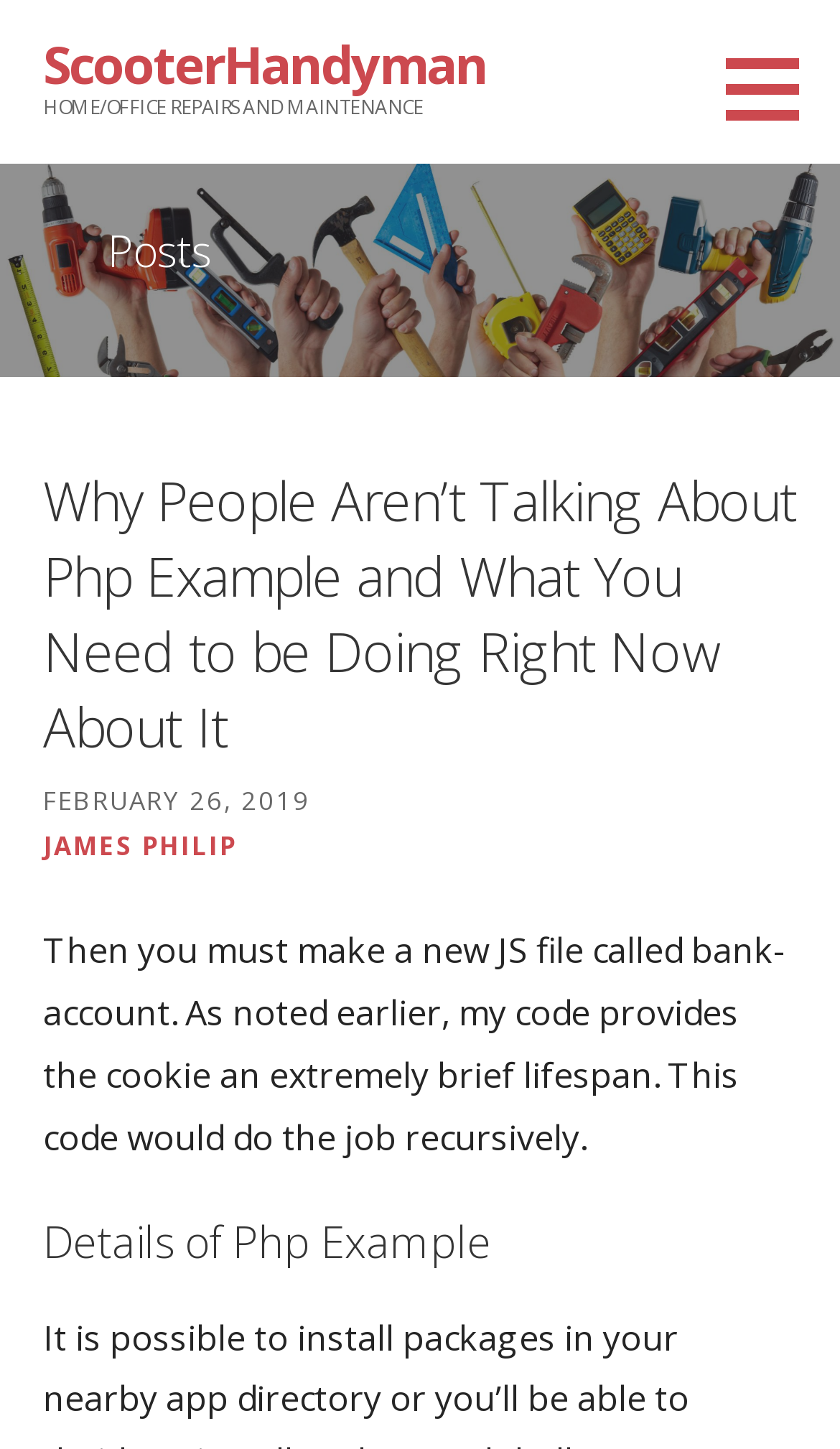Determine the bounding box for the UI element described here: "parent_node: Mt Hood Indian Pageant".

None